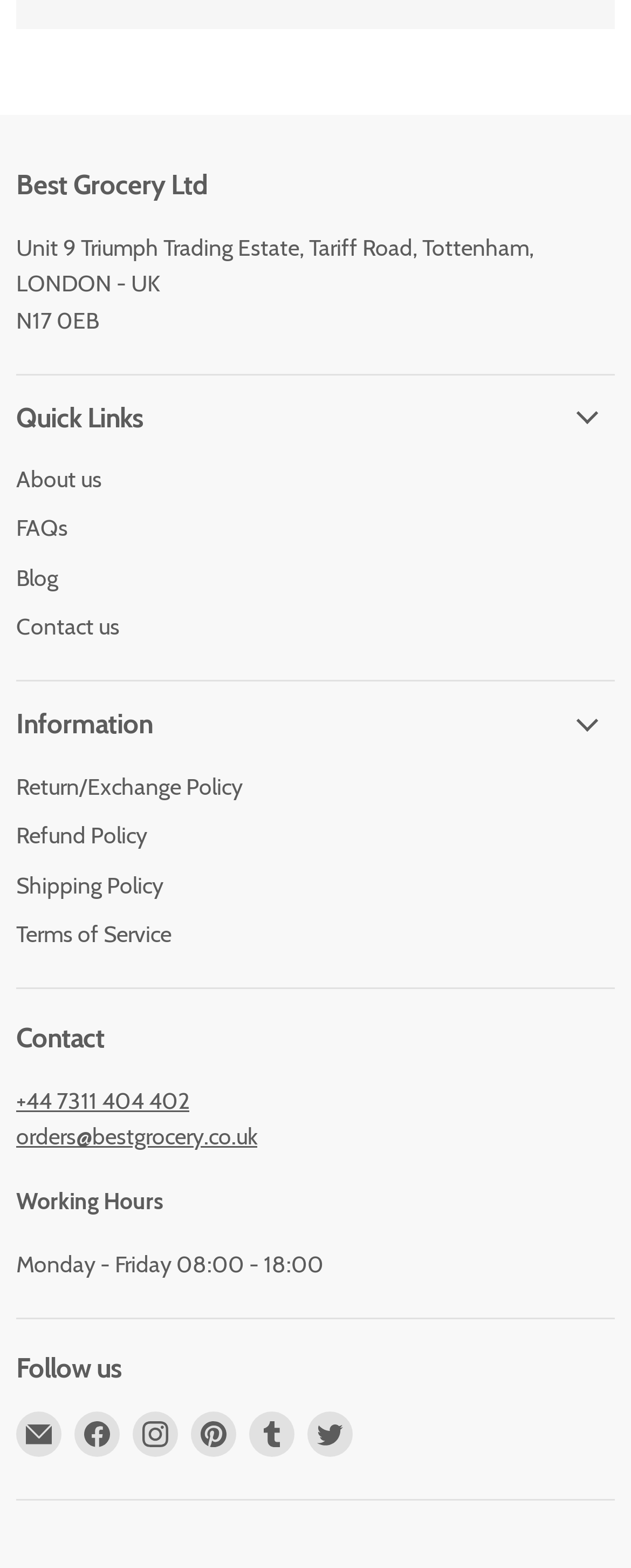Please identify the bounding box coordinates of the clickable element to fulfill the following instruction: "View Contact us". The coordinates should be four float numbers between 0 and 1, i.e., [left, top, right, bottom].

[0.026, 0.391, 0.19, 0.409]